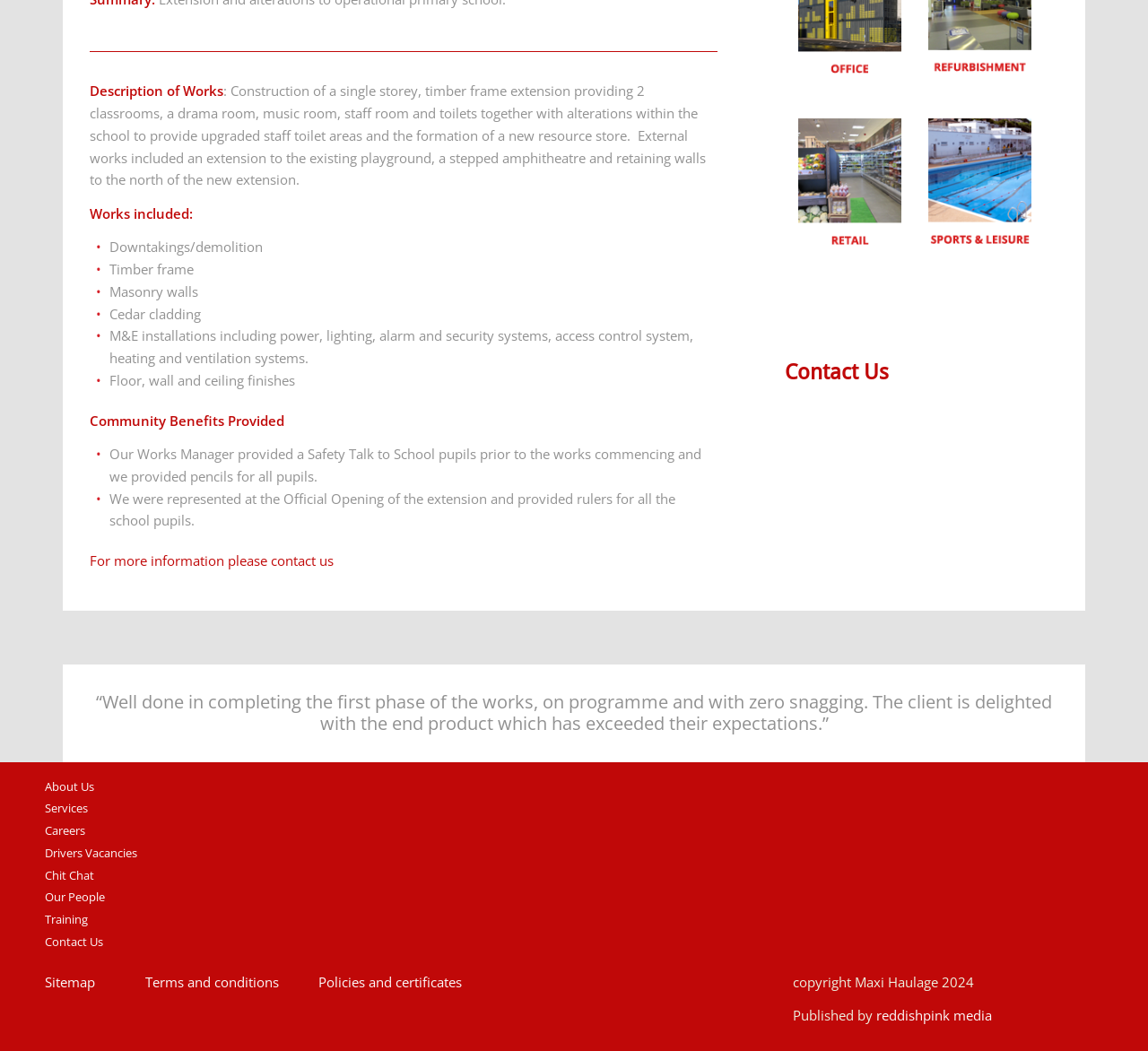Bounding box coordinates are to be given in the format (top-left x, top-left y, bottom-right x, bottom-right y). All values must be floating point numbers between 0 and 1. Provide the bounding box coordinate for the UI element described as: Services

[0.039, 0.737, 0.961, 0.759]